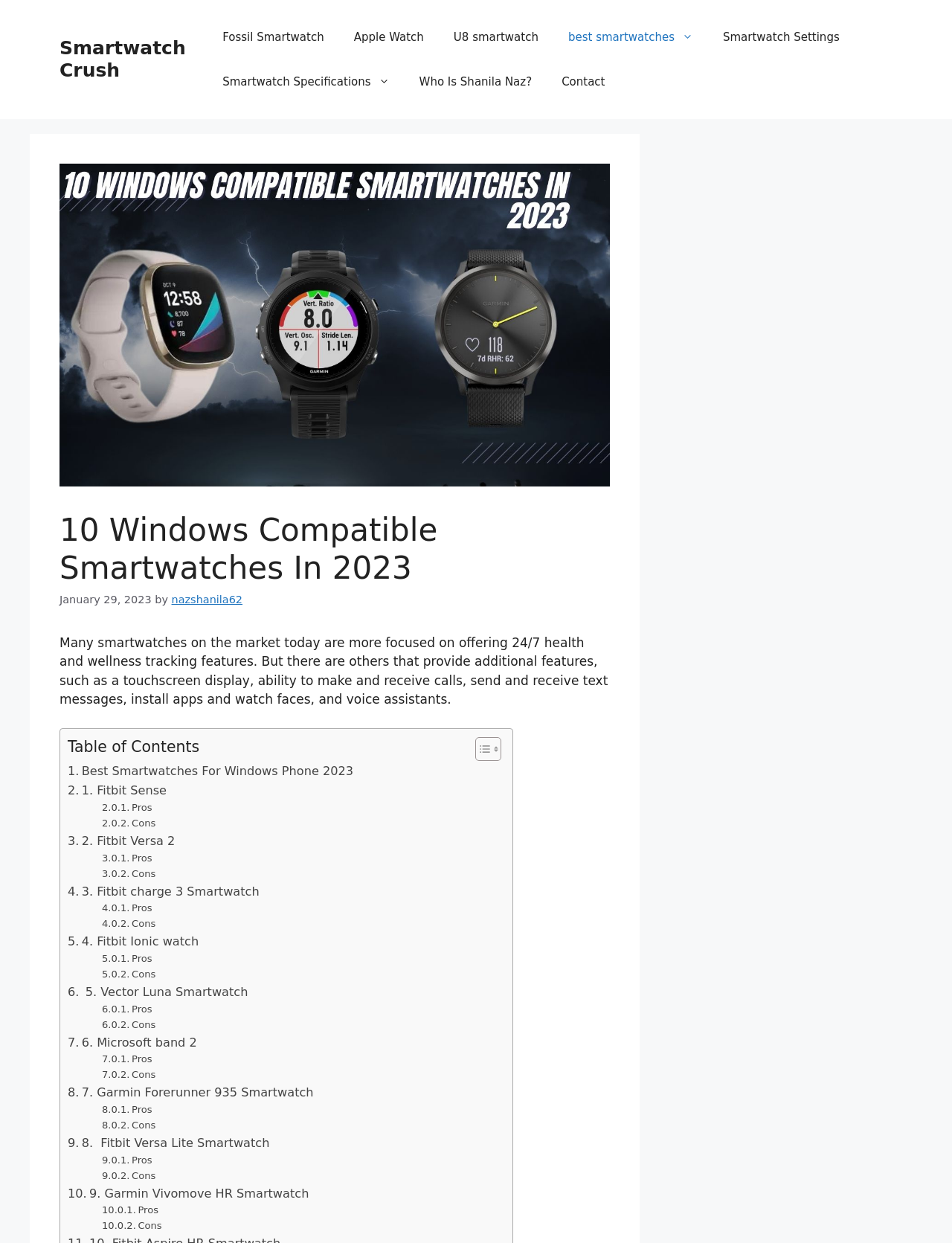Identify the bounding box coordinates of the section that should be clicked to achieve the task described: "Visit the Contact page".

[0.574, 0.048, 0.651, 0.084]